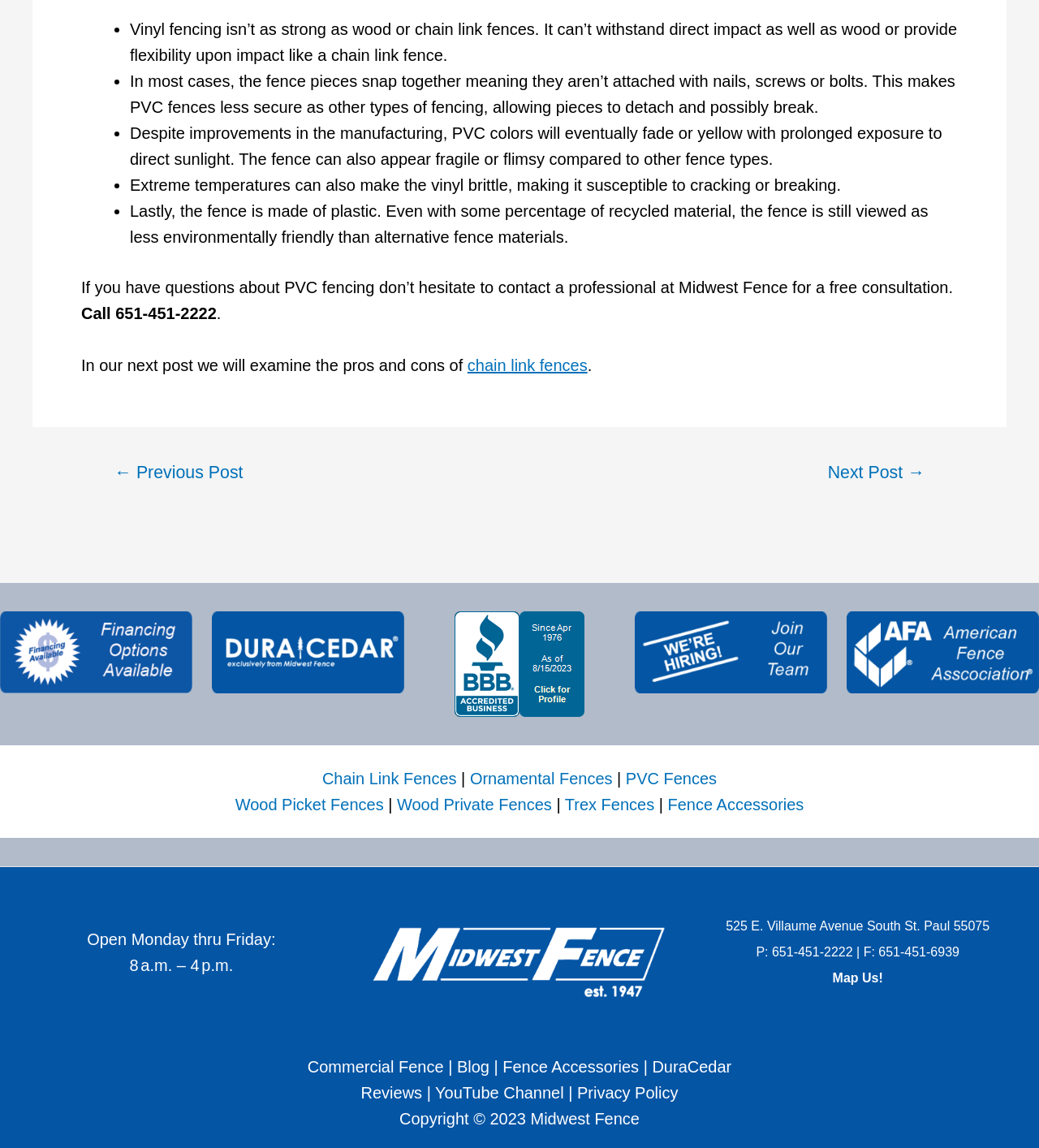Please use the details from the image to answer the following question comprehensively:
What is the address of Midwest Fence?

The address is mentioned in the footer section of the webpage, which provides contact information for Midwest Fence.